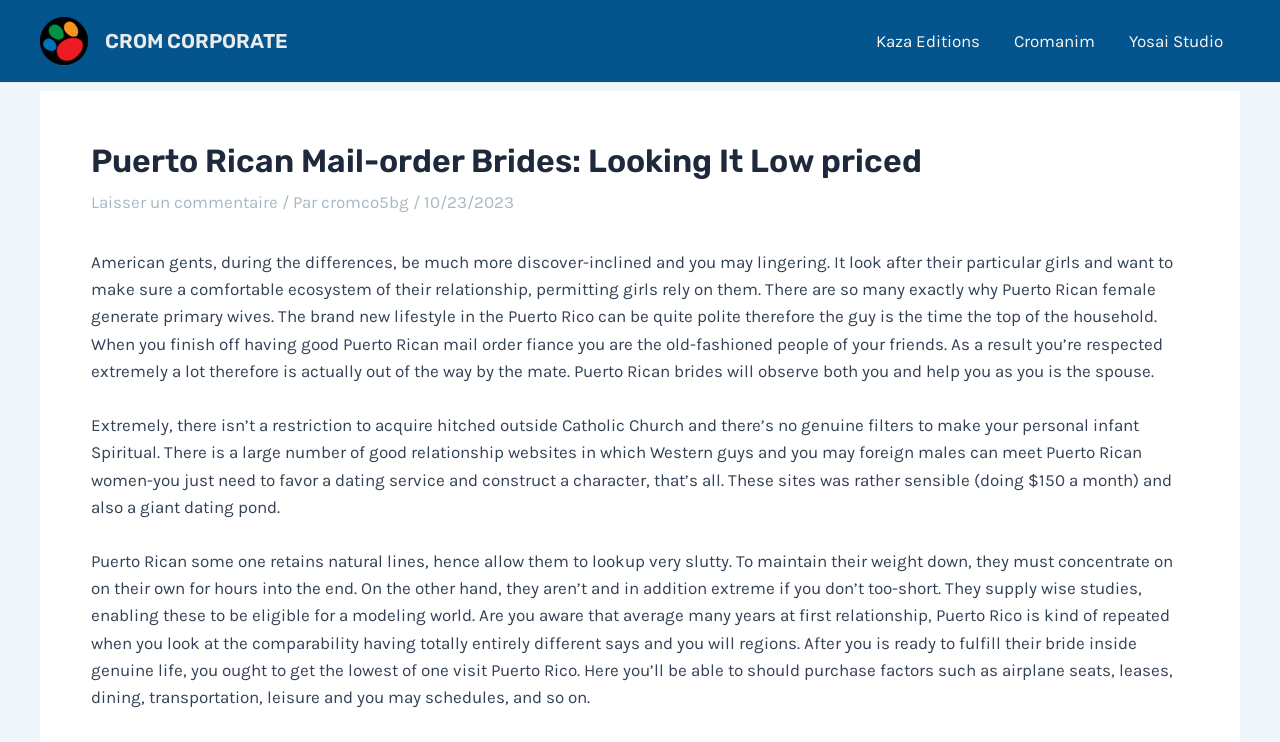What is necessary to meet a bride in person?
Please provide a single word or phrase answer based on the image.

Visiting Puerto Rico